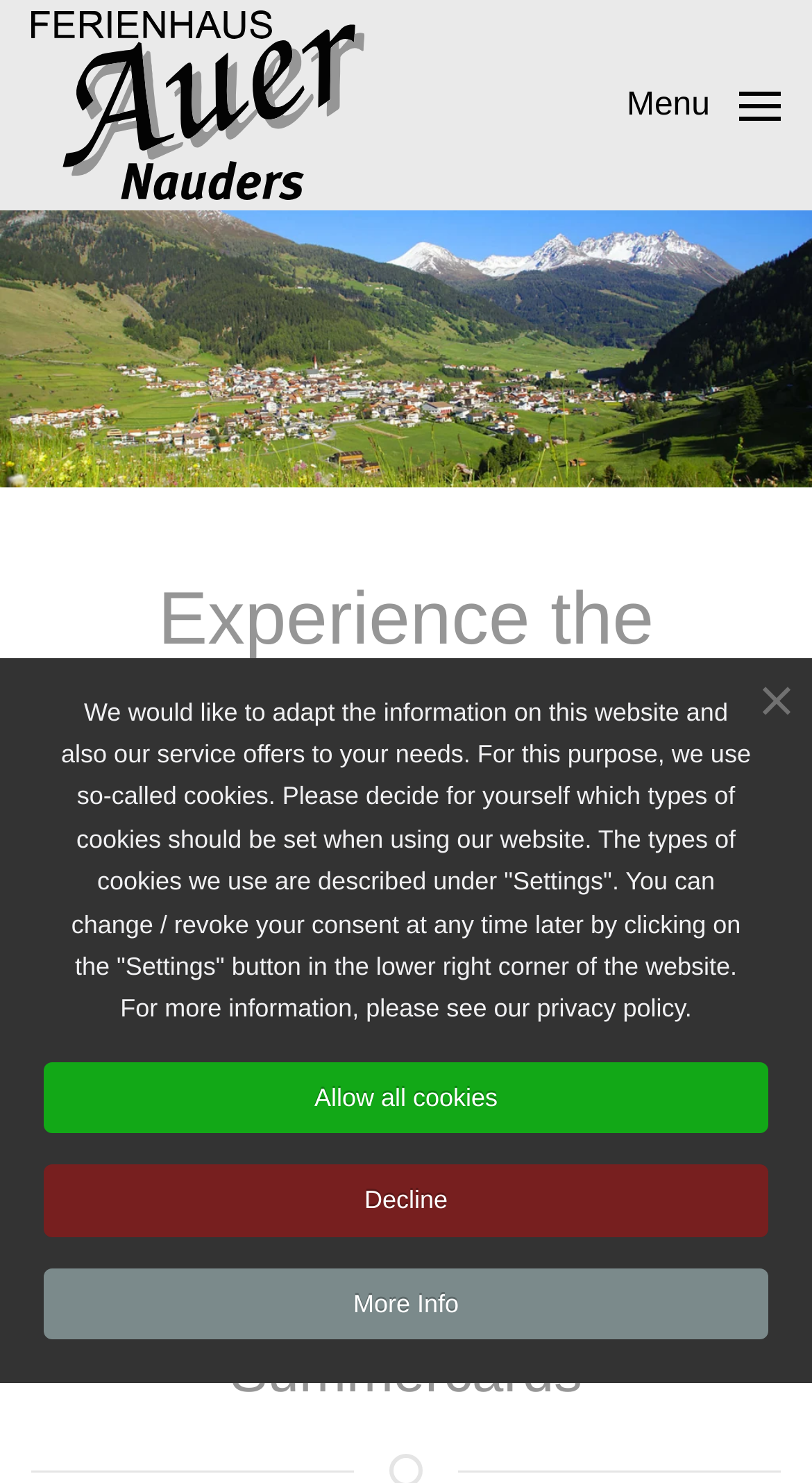What is the purpose of the 'Settings' button?
Provide a detailed and well-explained answer to the question.

The 'Settings' button is mentioned in the cookie policy text, which suggests that it is used to change or revoke consent for the types of cookies used on the website.